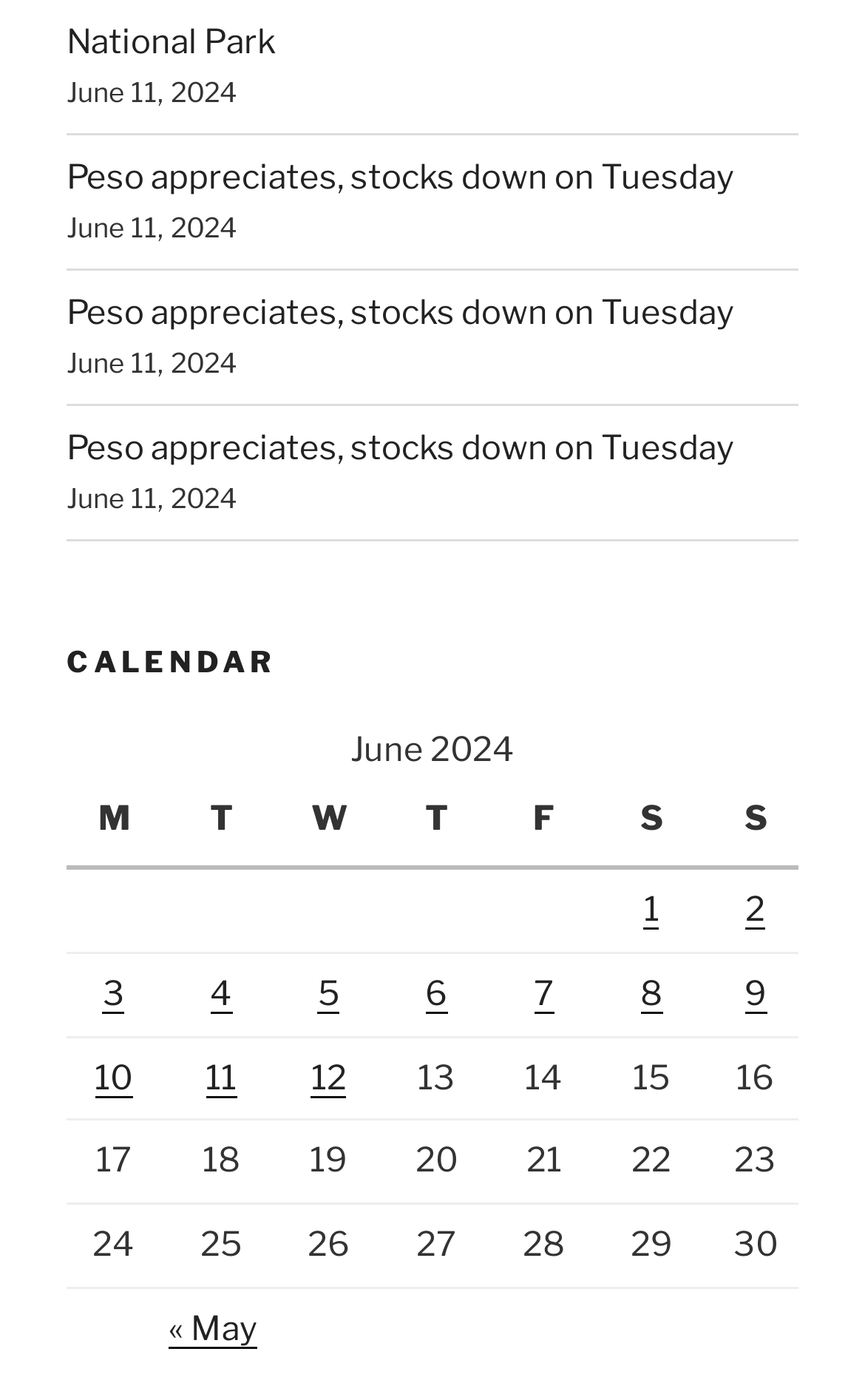Determine the bounding box coordinates of the clickable element to complete this instruction: "View posts published on June 1, 2024". Provide the coordinates in the format of four float numbers between 0 and 1, [left, top, right, bottom].

[0.699, 0.619, 0.823, 0.68]